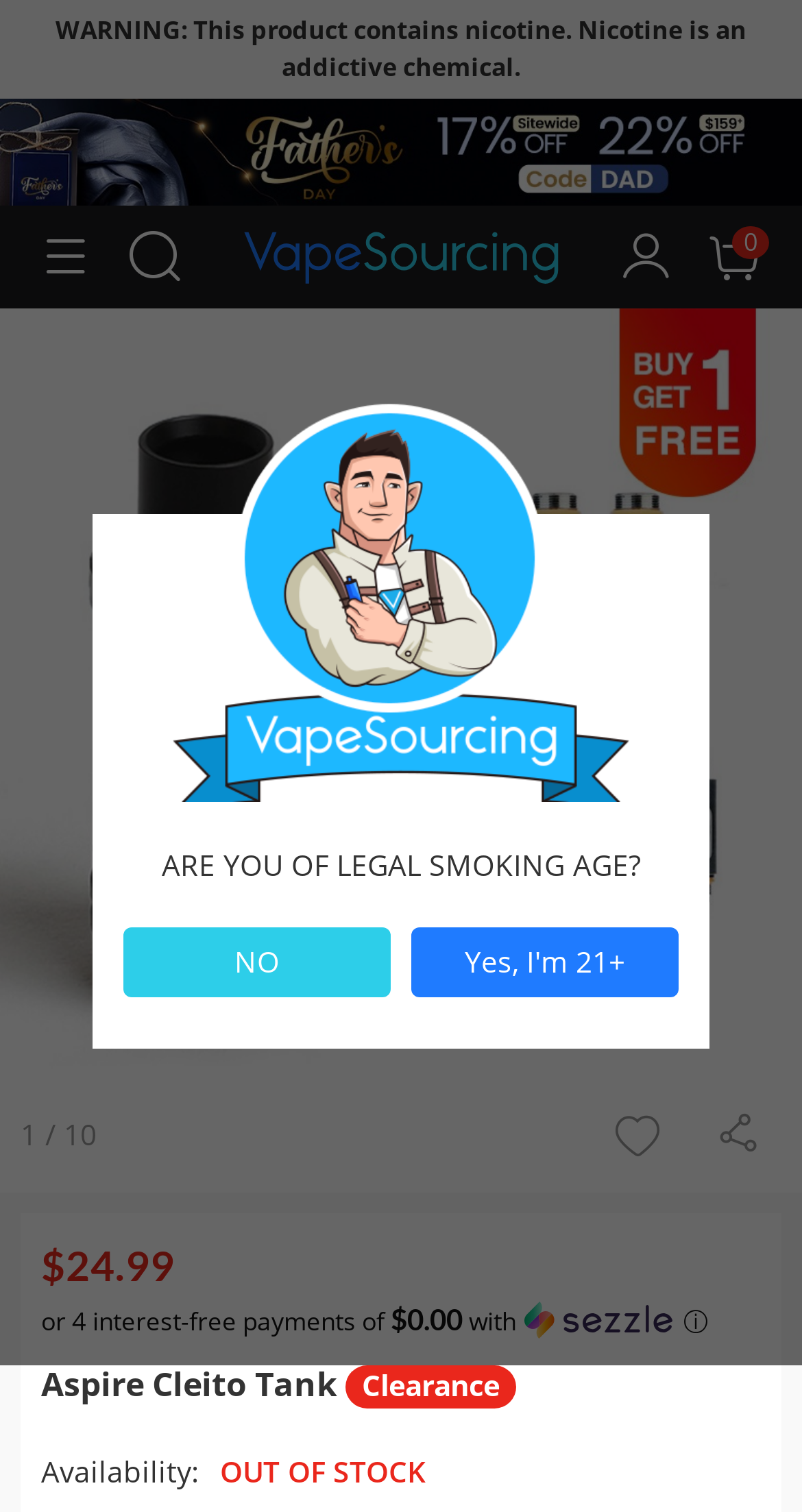Using the format (top-left x, top-left y, bottom-right x, bottom-right y), and given the element description, identify the bounding box coordinates within the screenshot: alt="2024 Father's Day Vape Sale"

[0.0, 0.087, 1.0, 0.11]